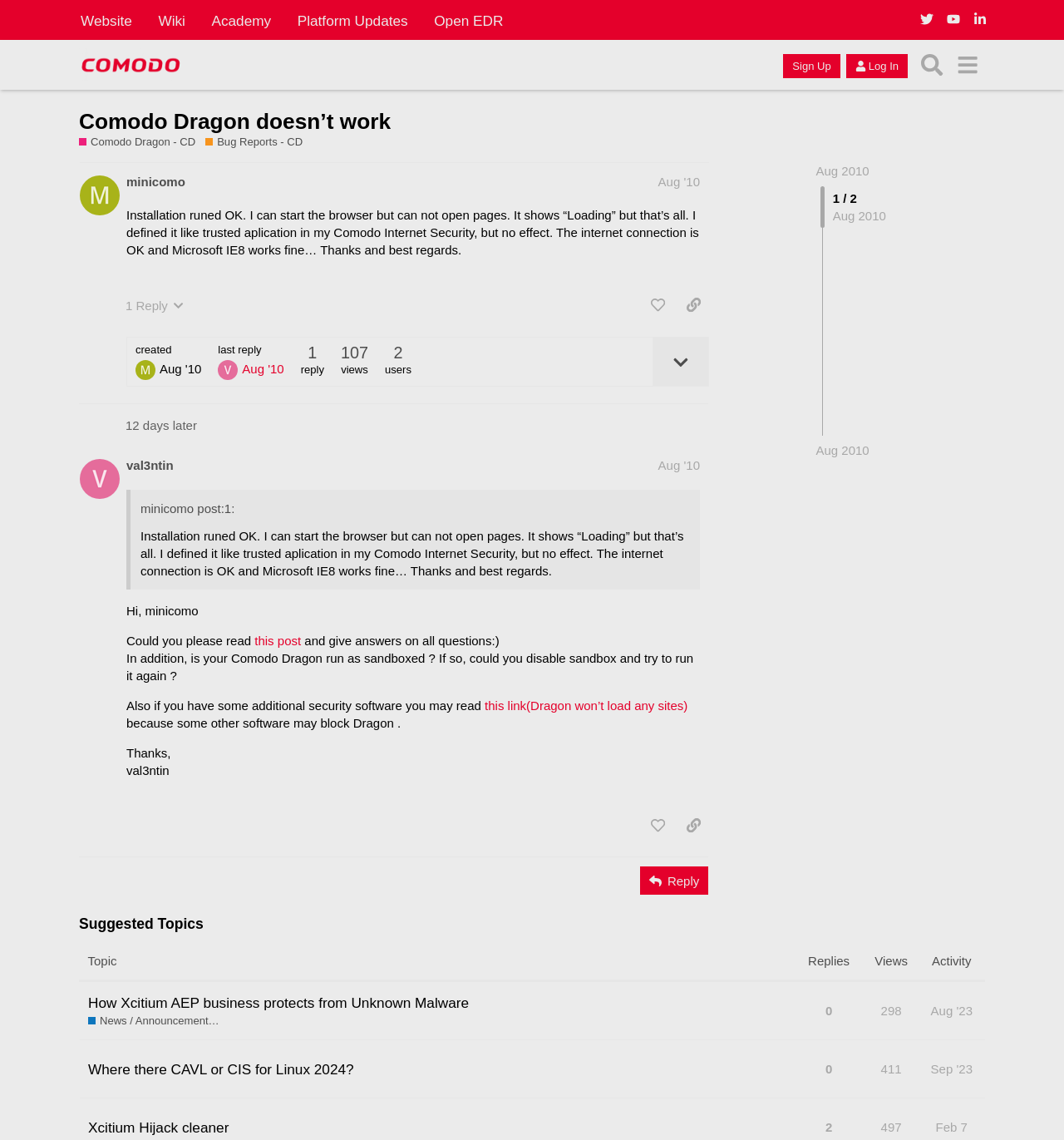What is the suggested topic below the posts?
Please use the image to deliver a detailed and complete answer.

The suggested topic below the posts can be found in the 'Suggested Topics' section, where it lists 'How Xcitium AEP business protects from Unknown Malware' as one of the topics.